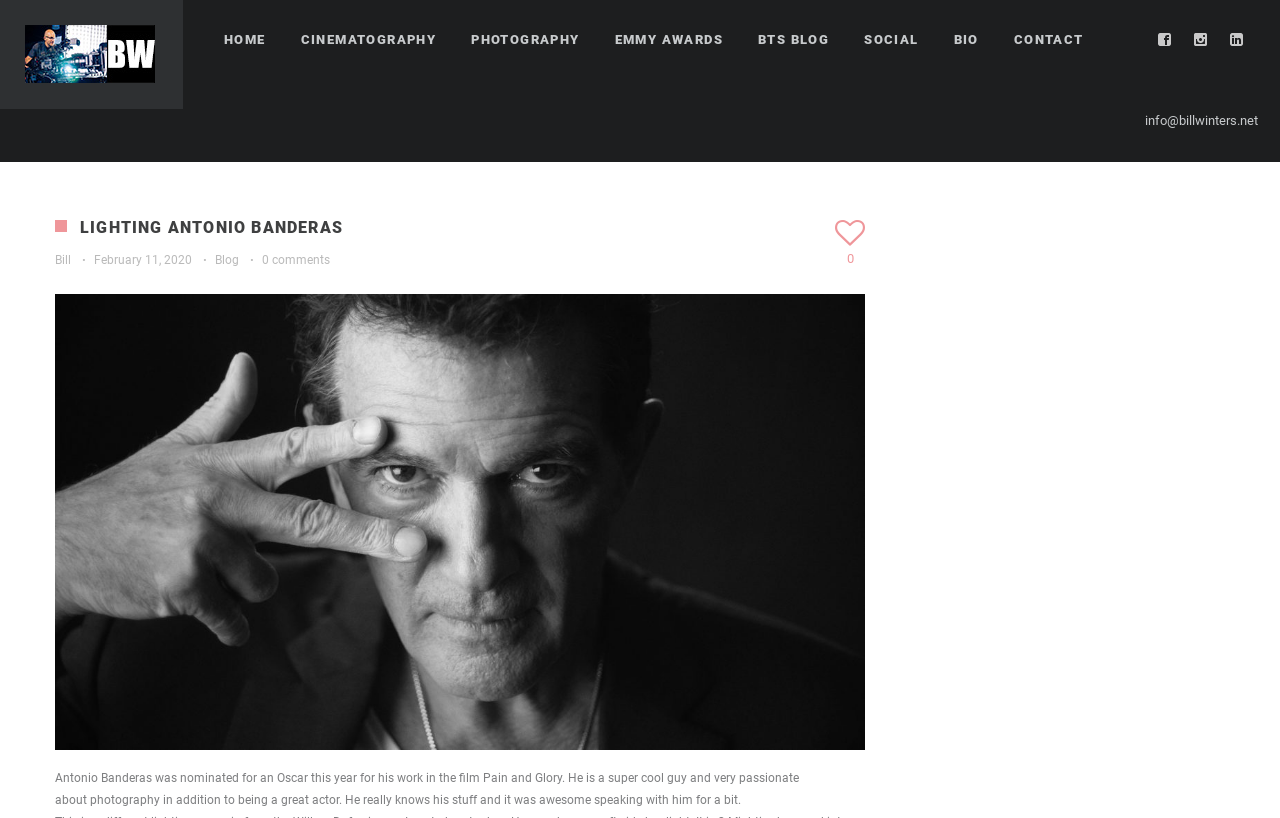Determine the bounding box coordinates of the UI element described by: "Contact".

[0.792, 0.0, 0.847, 0.099]